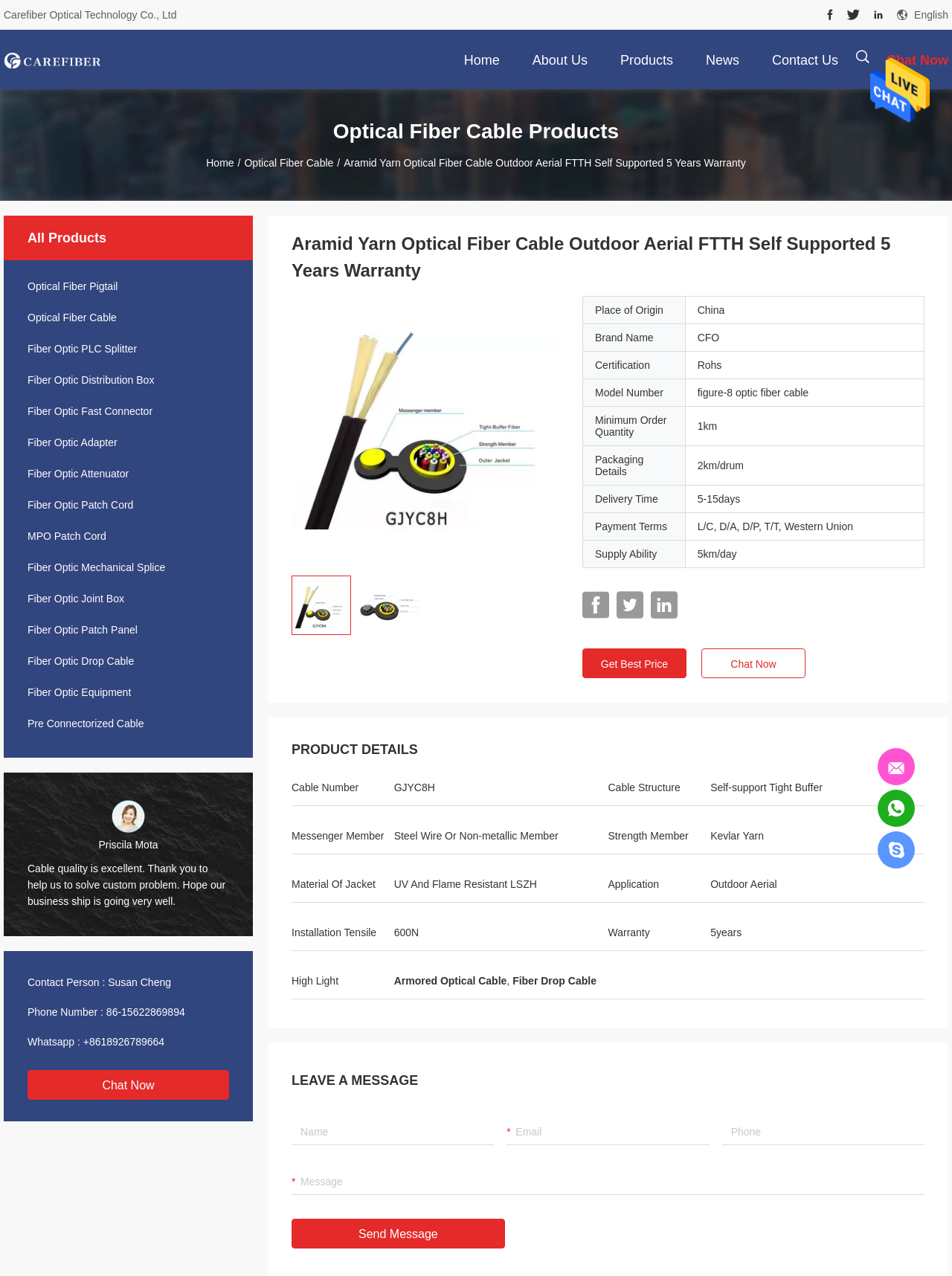Respond with a single word or phrase to the following question: What is the language of the webpage?

English